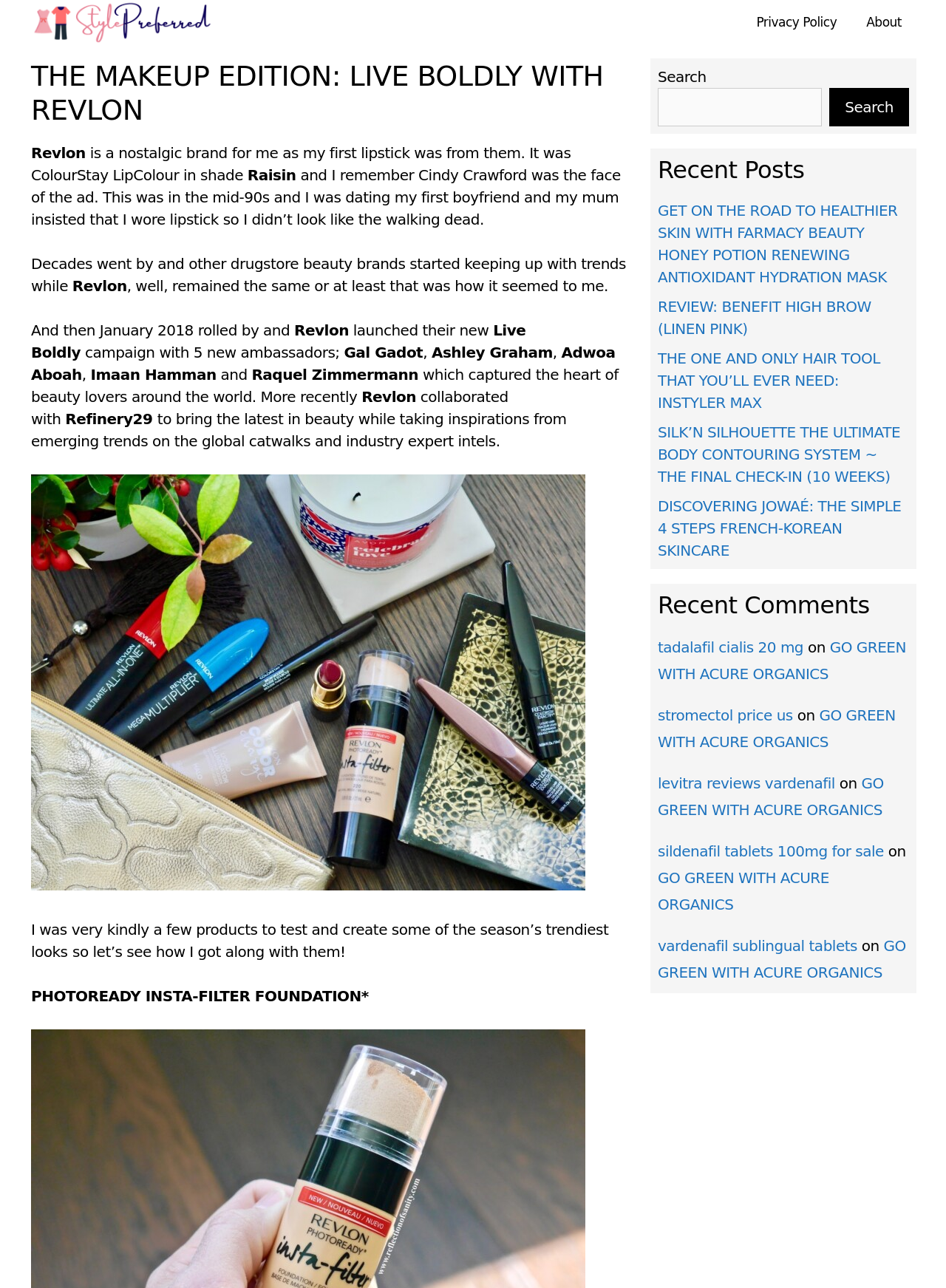Who are the ambassadors of Revlon's Live Boldly campaign?
Utilize the image to construct a detailed and well-explained answer.

According to the article, Revlon launched their new Live Boldly campaign with 5 new ambassadors, including Gal Gadot, Ashley Graham, Adwoa Aboah, Imaan Hamman, and Raquel Zimmermann.